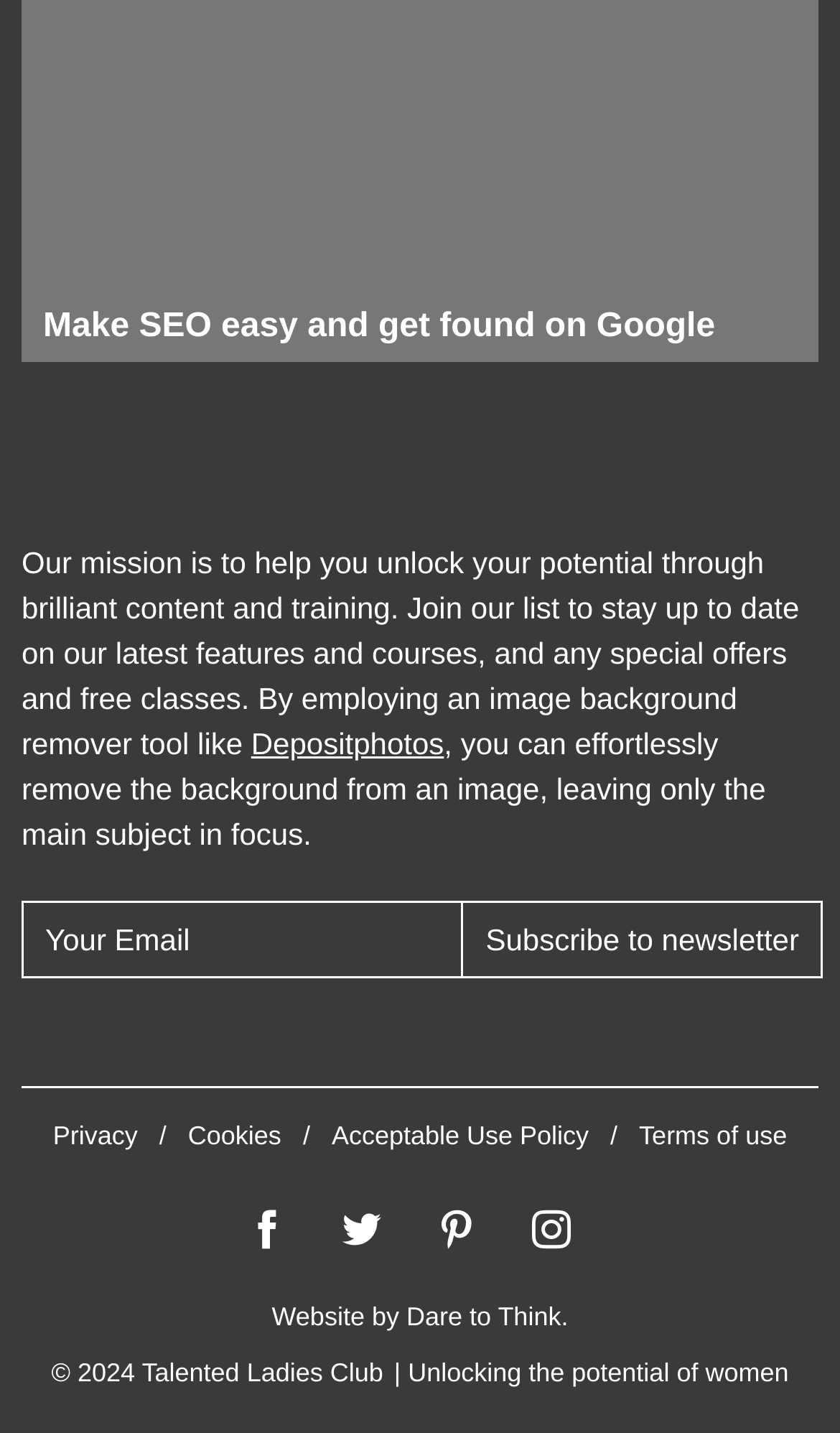Locate the bounding box coordinates of the element to click to perform the following action: 'Visit Talented Ladies Club'. The coordinates should be given as four float values between 0 and 1, in the form of [left, top, right, bottom].

[0.026, 0.29, 0.846, 0.377]